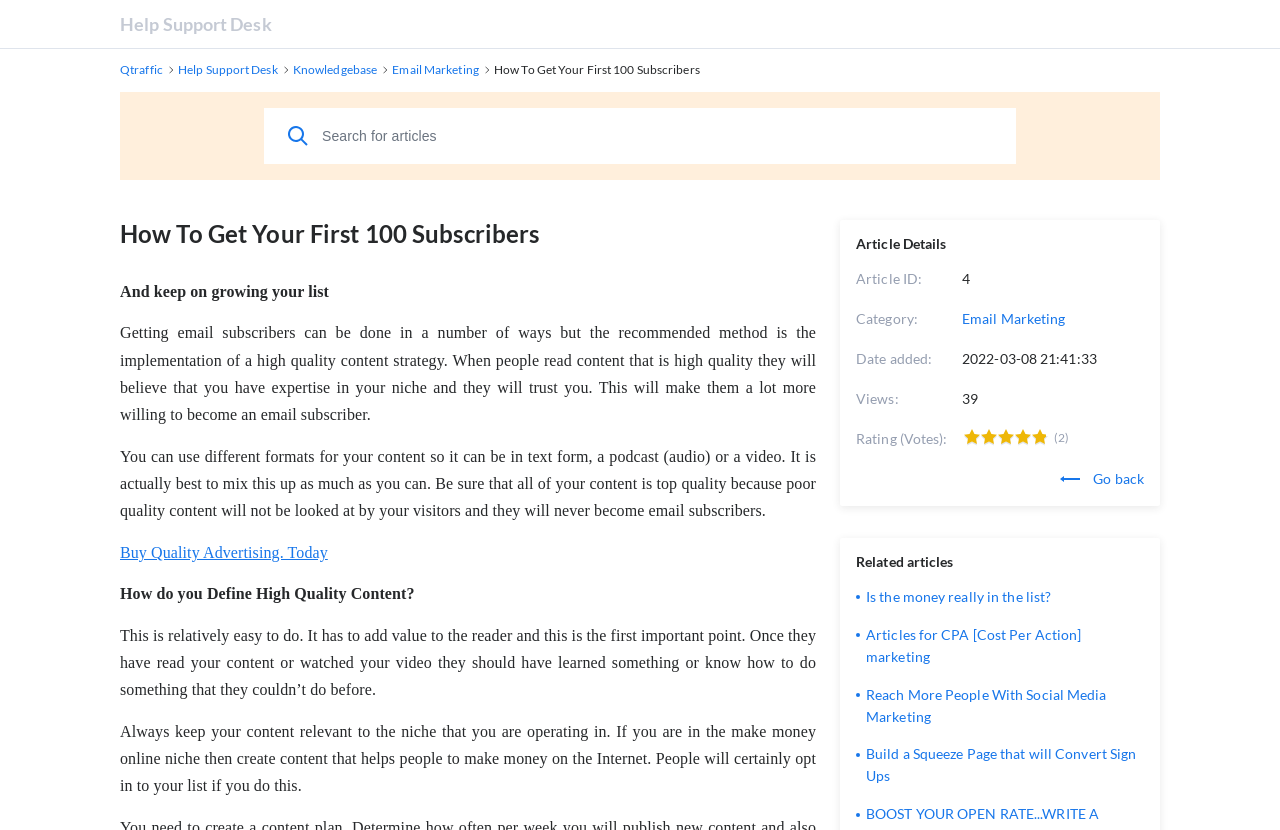Locate the bounding box coordinates of the area you need to click to fulfill this instruction: 'View 'Email Marketing' category'. The coordinates must be in the form of four float numbers ranging from 0 to 1: [left, top, right, bottom].

[0.752, 0.373, 0.832, 0.394]